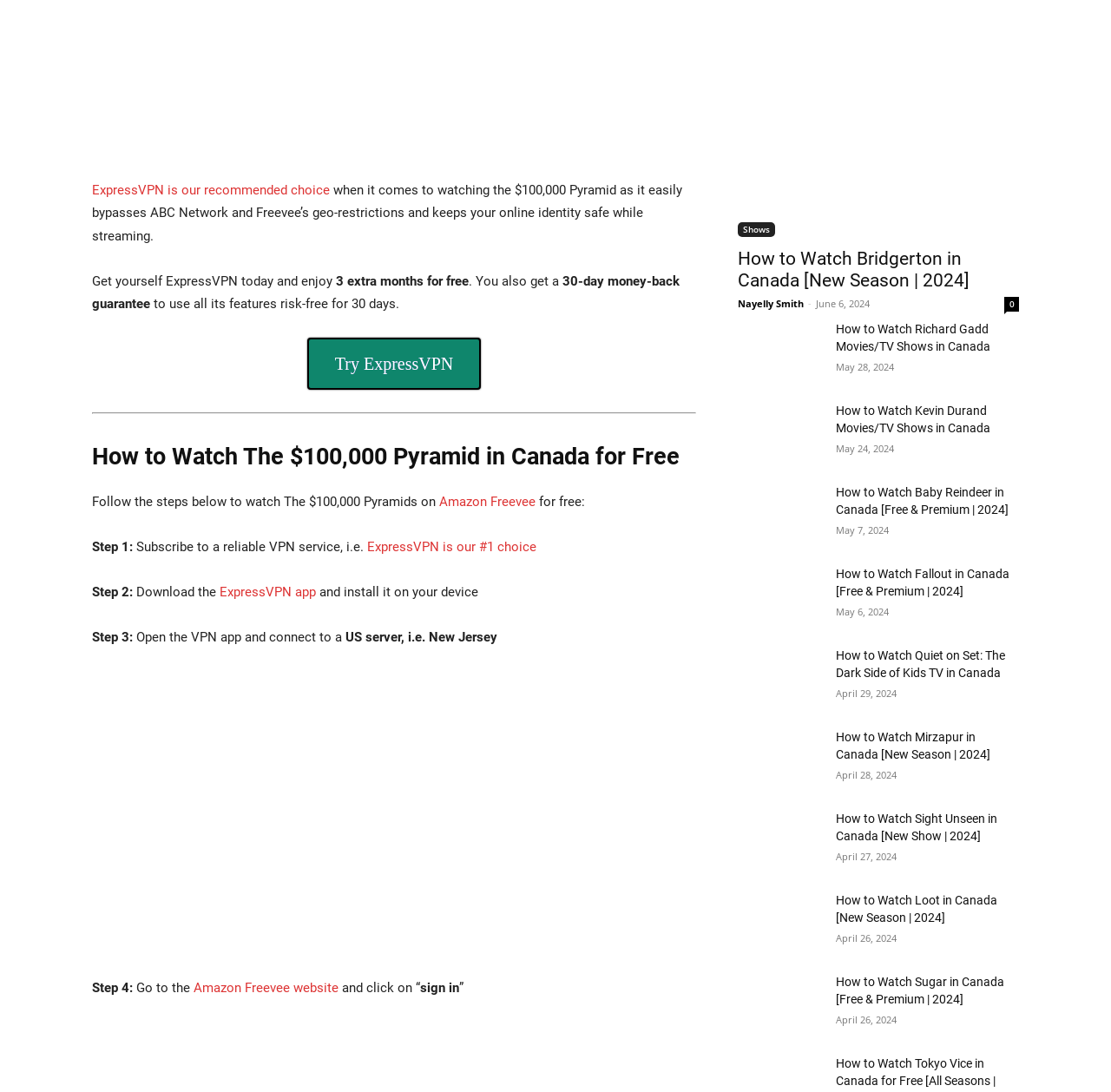Please examine the image and provide a detailed answer to the question: What is the recommended VPN service?

The webpage recommends ExpressVPN as the best choice for watching the $100,000 Pyramid in Canada, and it is mentioned multiple times throughout the page.